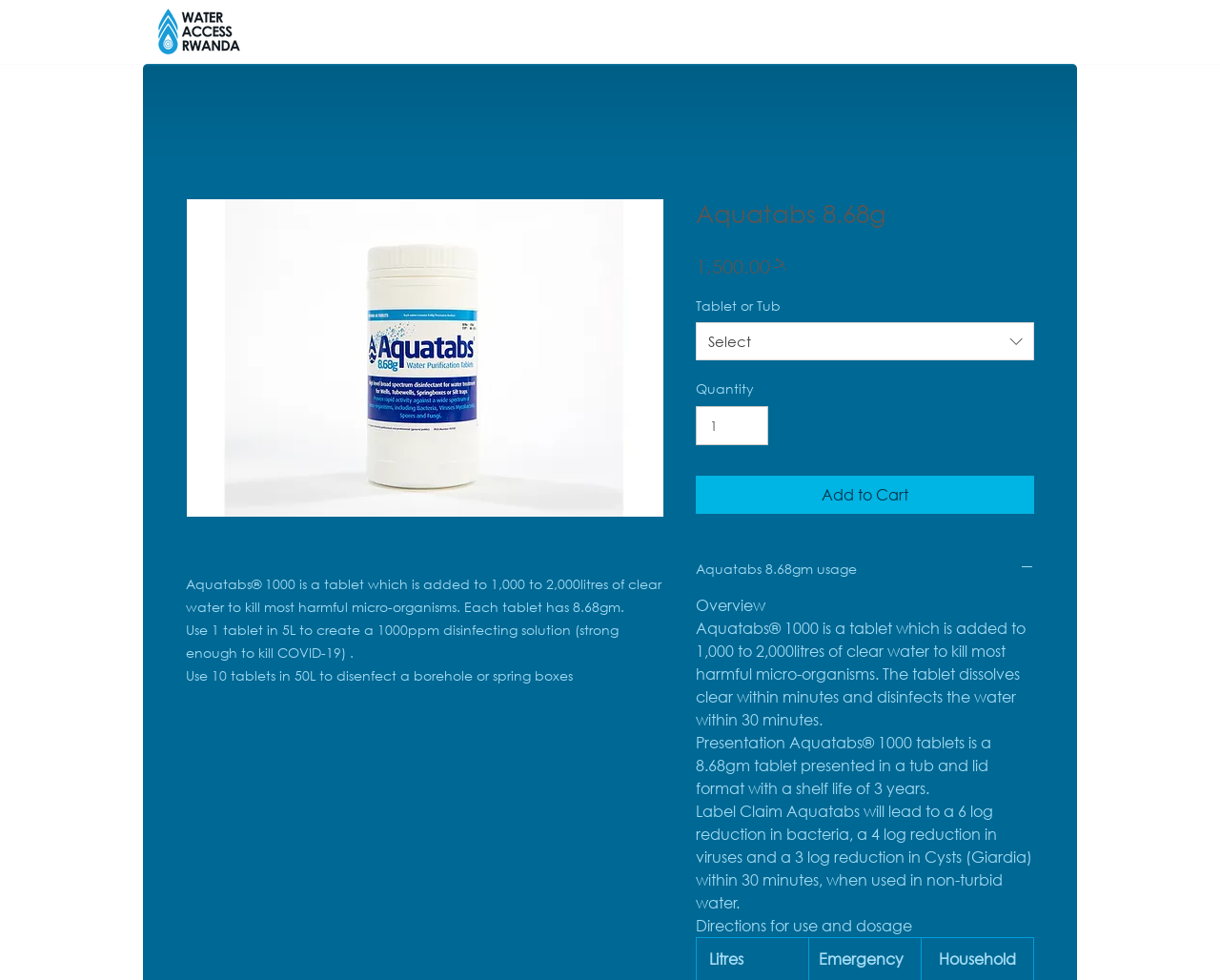Give a detailed account of the webpage.

The webpage is about Aquatabs 8.68g, a water purification tablet. At the top left corner, there is a small image of a logo, and next to it, a navigation menu with links to "Home", "About", "Services", "Blog", and "Careers". 

Below the navigation menu, there is a large image of the Aquatabs 8.68g product. To the right of the image, there is a section with product information, including a heading "Aquatabs 8.68g" and three paragraphs of text describing the product's usage and benefits. 

Below the product information, there is a section with pricing details, including the price "؋1,500.00" and a dropdown menu to select the quantity. There is also a "Add to Cart" button and a button to expand the product usage details. 

Further down, there is an "Overview" section with four paragraphs of text providing more detailed information about the product, including its presentation, label claim, and directions for use.